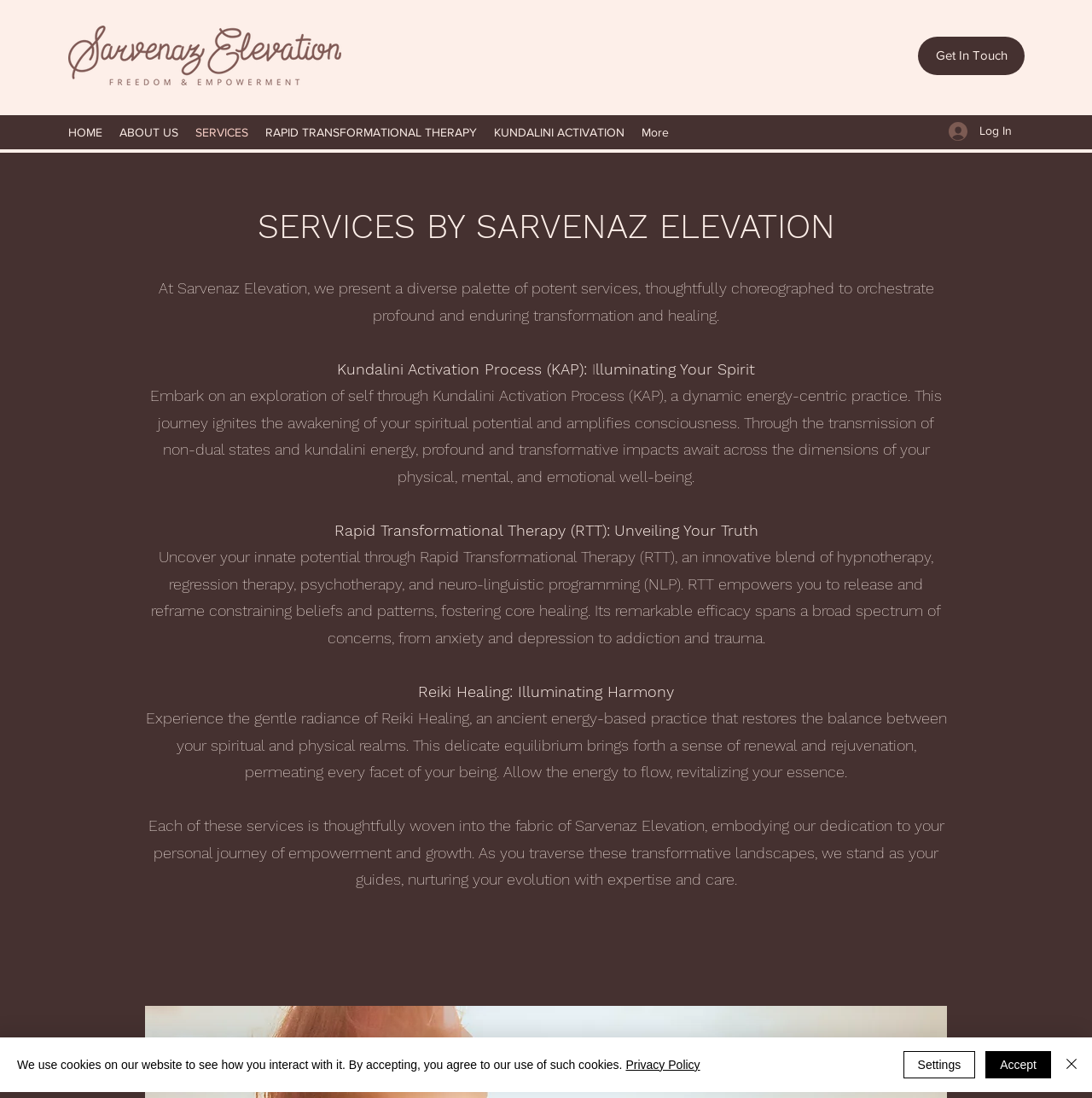Please locate the bounding box coordinates of the element that should be clicked to achieve the given instruction: "Click the 'Get In Touch' button".

[0.841, 0.033, 0.938, 0.068]